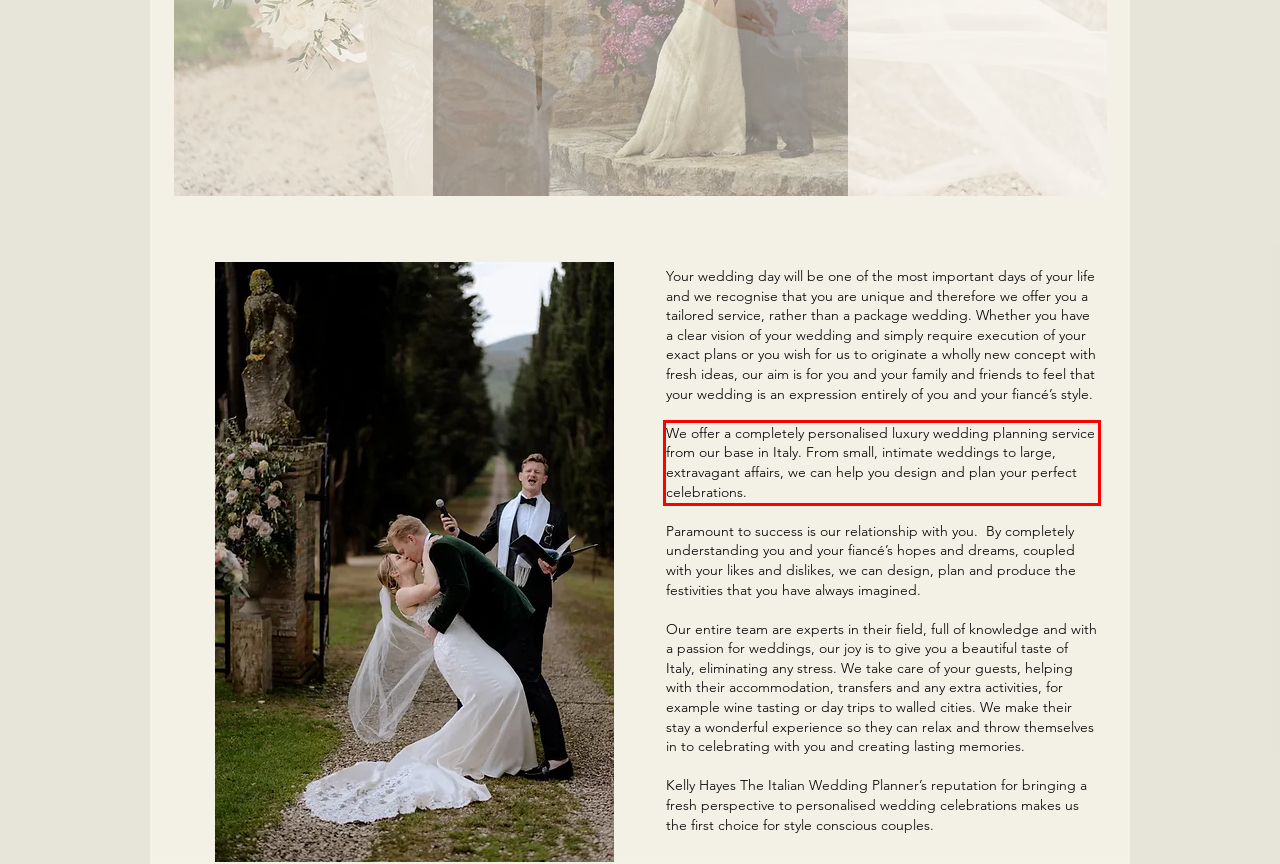The screenshot provided shows a webpage with a red bounding box. Apply OCR to the text within this red bounding box and provide the extracted content.

We offer a completely personalised luxury wedding planning service from our base in Italy. From small, intimate weddings to large, extravagant affairs, we can help you design and plan your perfect celebrations.